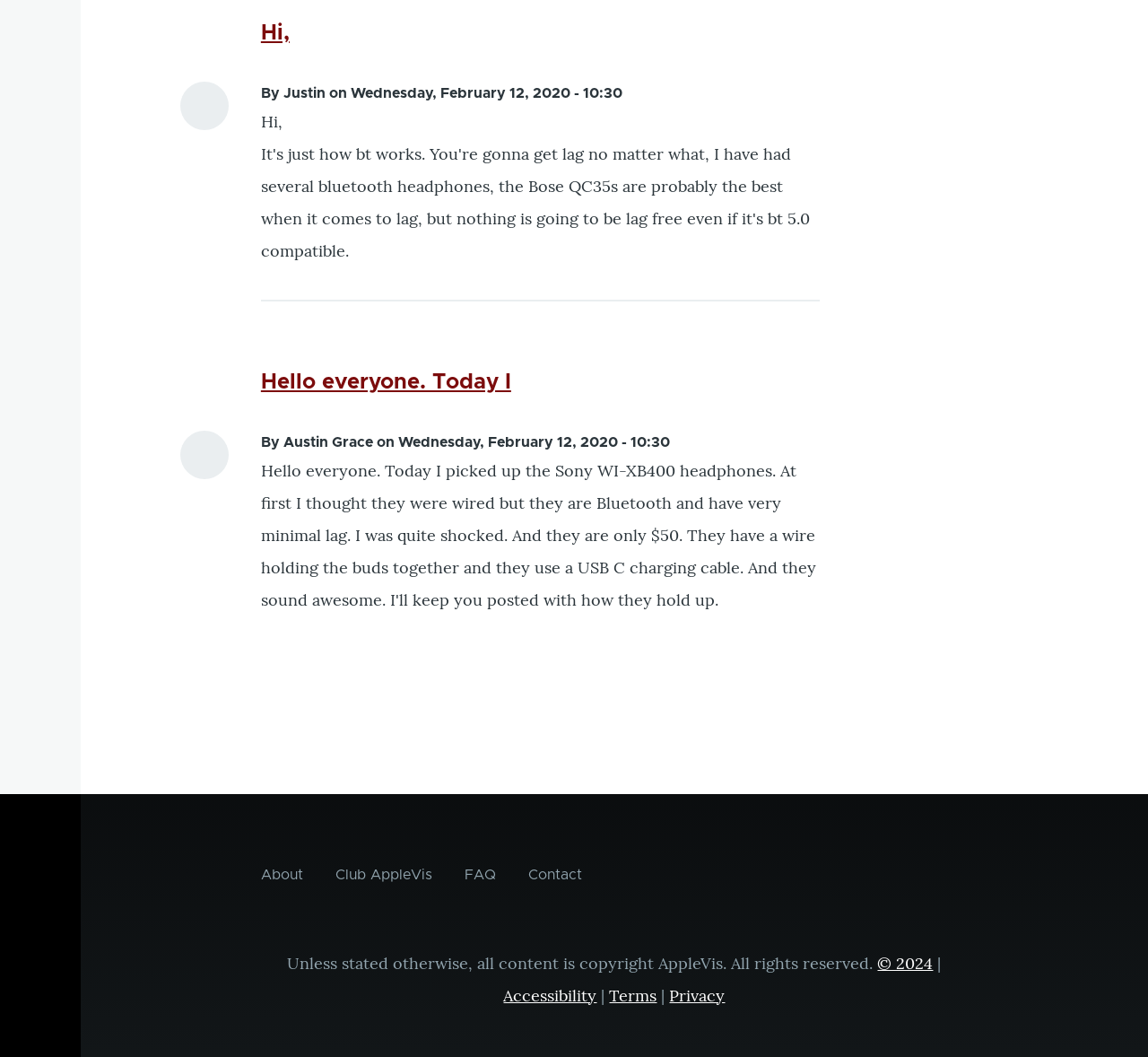Carefully examine the image and provide an in-depth answer to the question: How many authors are mentioned on this webpage?

By analyzing the webpage, I found two footers with author information: one with 'By Justin' and another with 'By Austin Grace'. Therefore, there are two authors mentioned on this webpage.